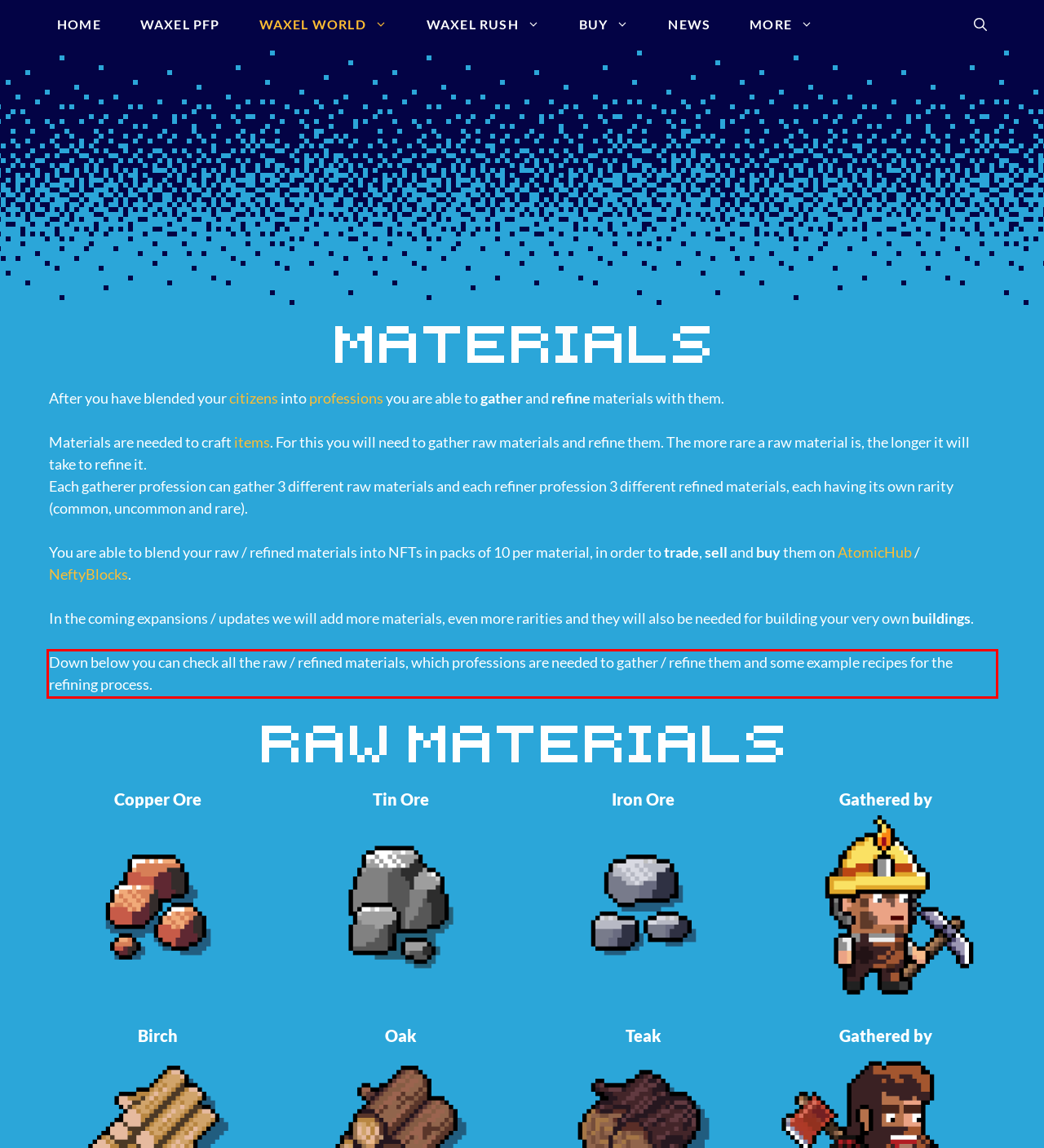You are given a screenshot with a red rectangle. Identify and extract the text within this red bounding box using OCR.

Down below you can check all the raw / refined materials, which professions are needed to gather / refine them and some example recipes for the refining process.